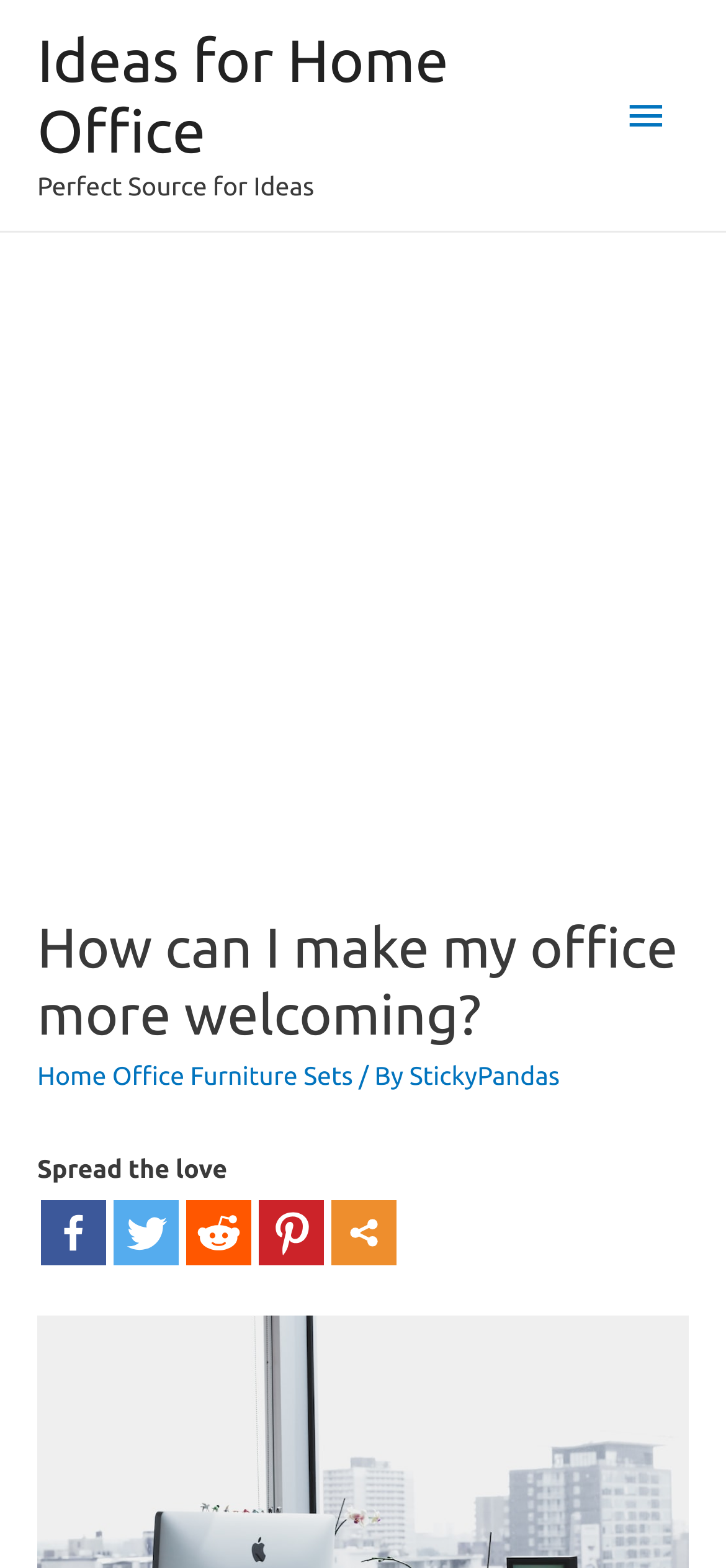Specify the bounding box coordinates of the area to click in order to execute this command: 'Click on the 'Home Office Furniture Sets' link'. The coordinates should consist of four float numbers ranging from 0 to 1, and should be formatted as [left, top, right, bottom].

[0.051, 0.676, 0.486, 0.695]